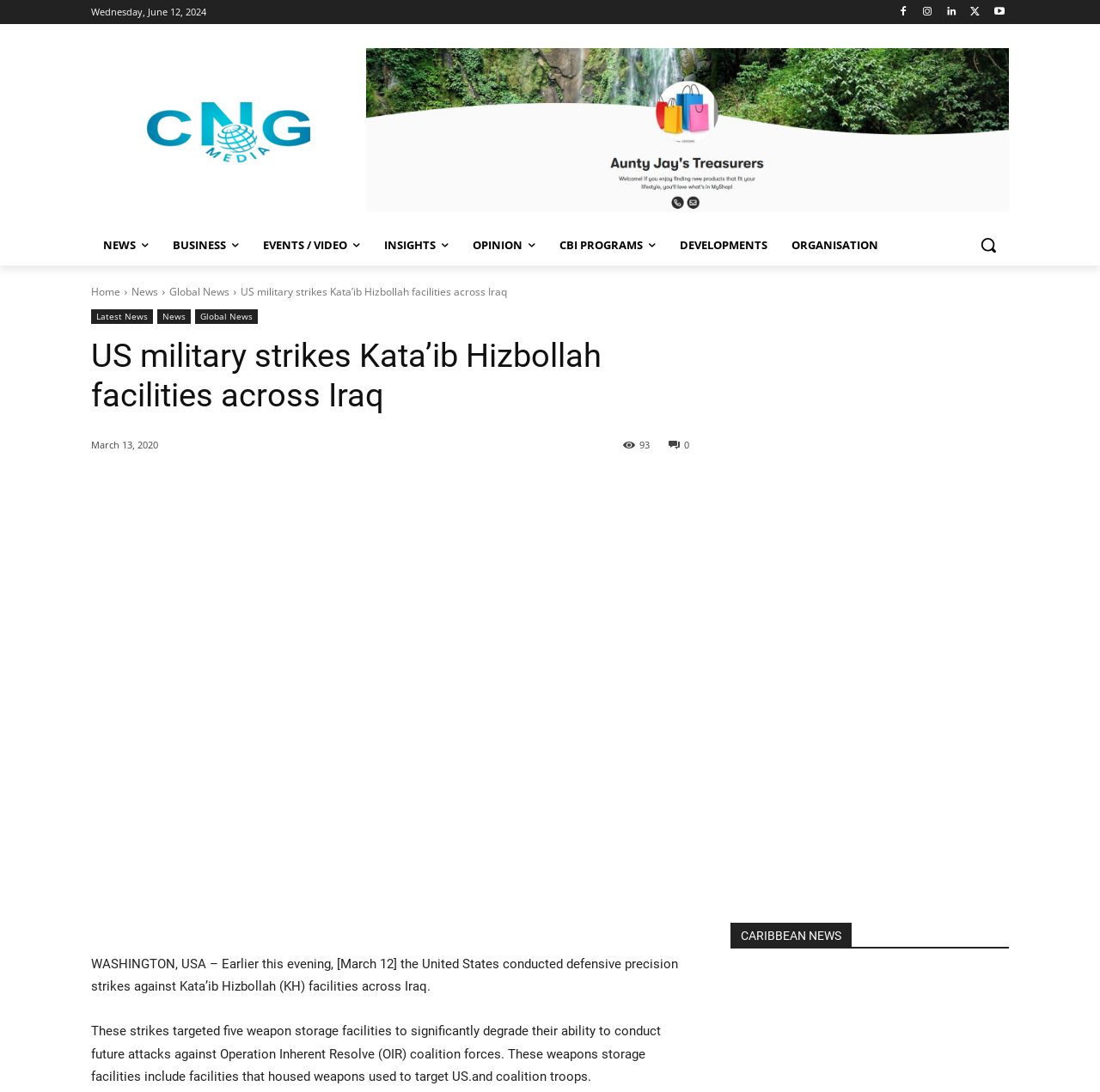What is the location of the news article?
Identify the answer in the screenshot and reply with a single word or phrase.

USA